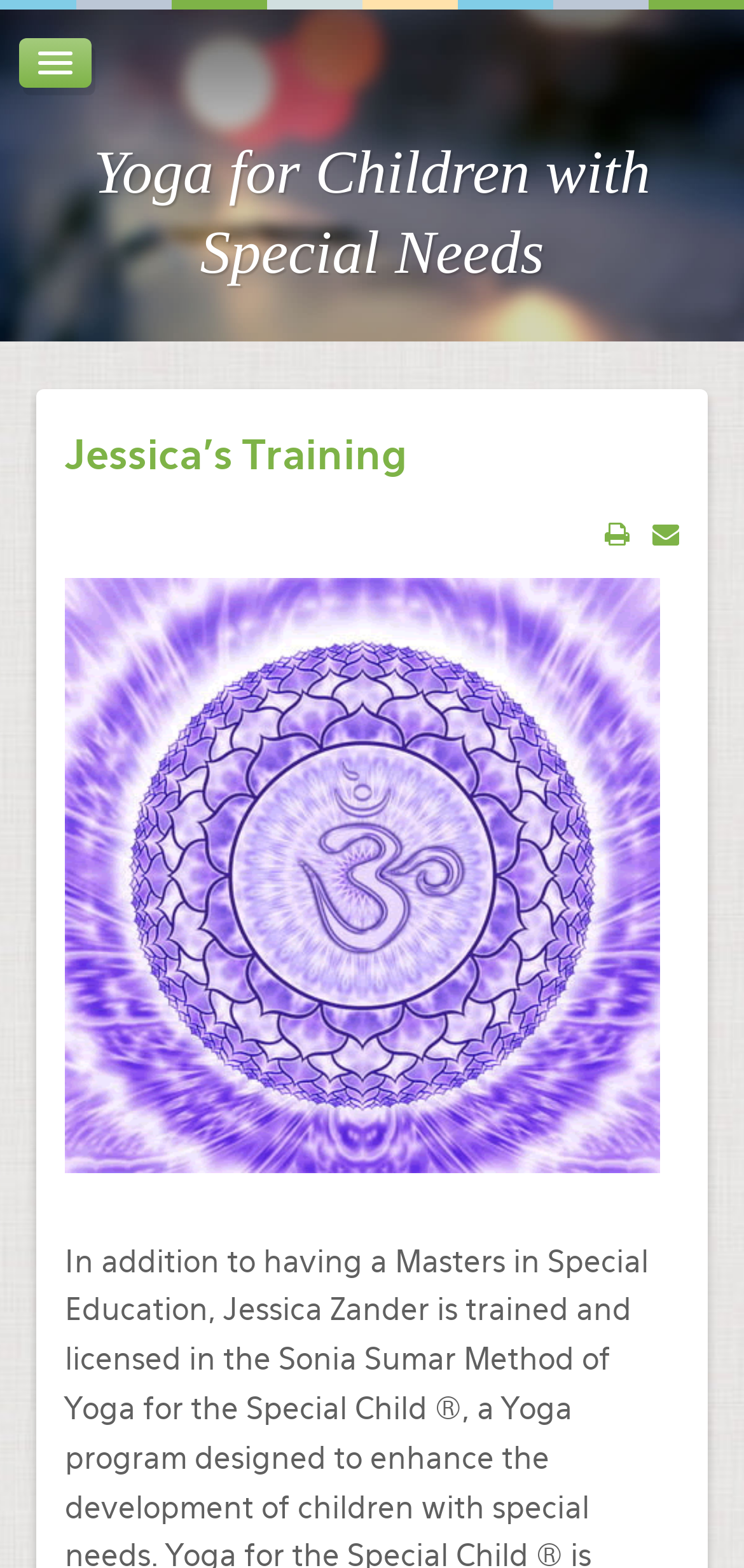Please indicate the bounding box coordinates of the element's region to be clicked to achieve the instruction: "view photo gallery". Provide the coordinates as four float numbers between 0 and 1, i.e., [left, top, right, bottom].

[0.115, 0.535, 0.751, 0.567]